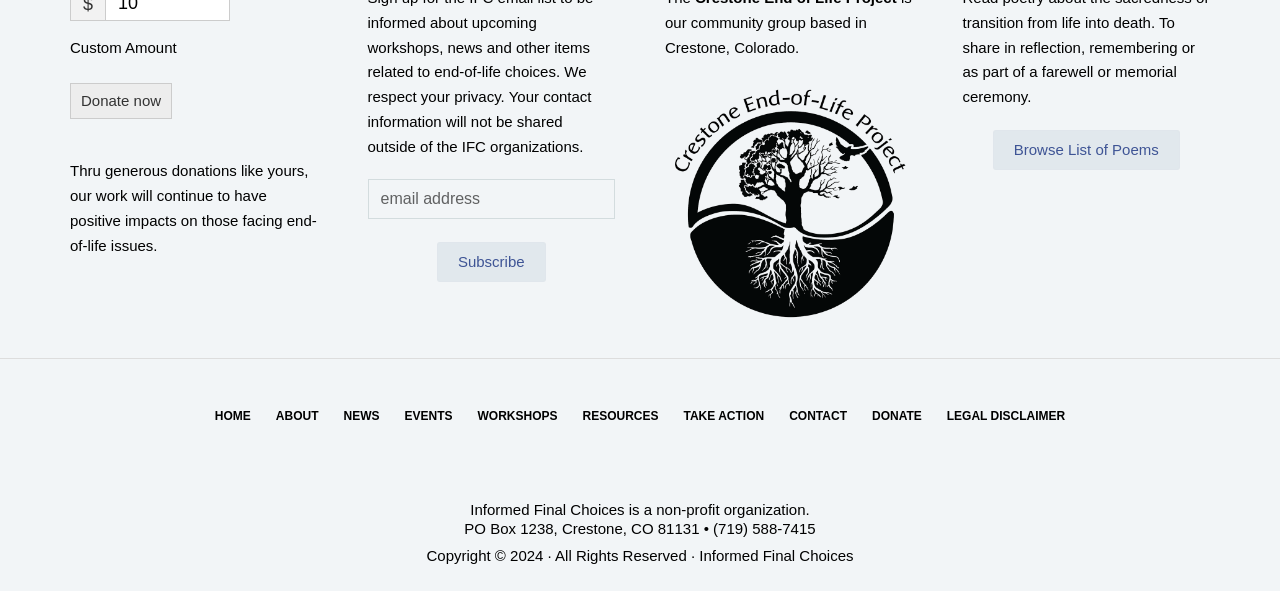Refer to the image and answer the question with as much detail as possible: What is the contact information of the organization?

The contact information is provided in the footer section of the webpage, which includes the organization's mailing address and phone number.